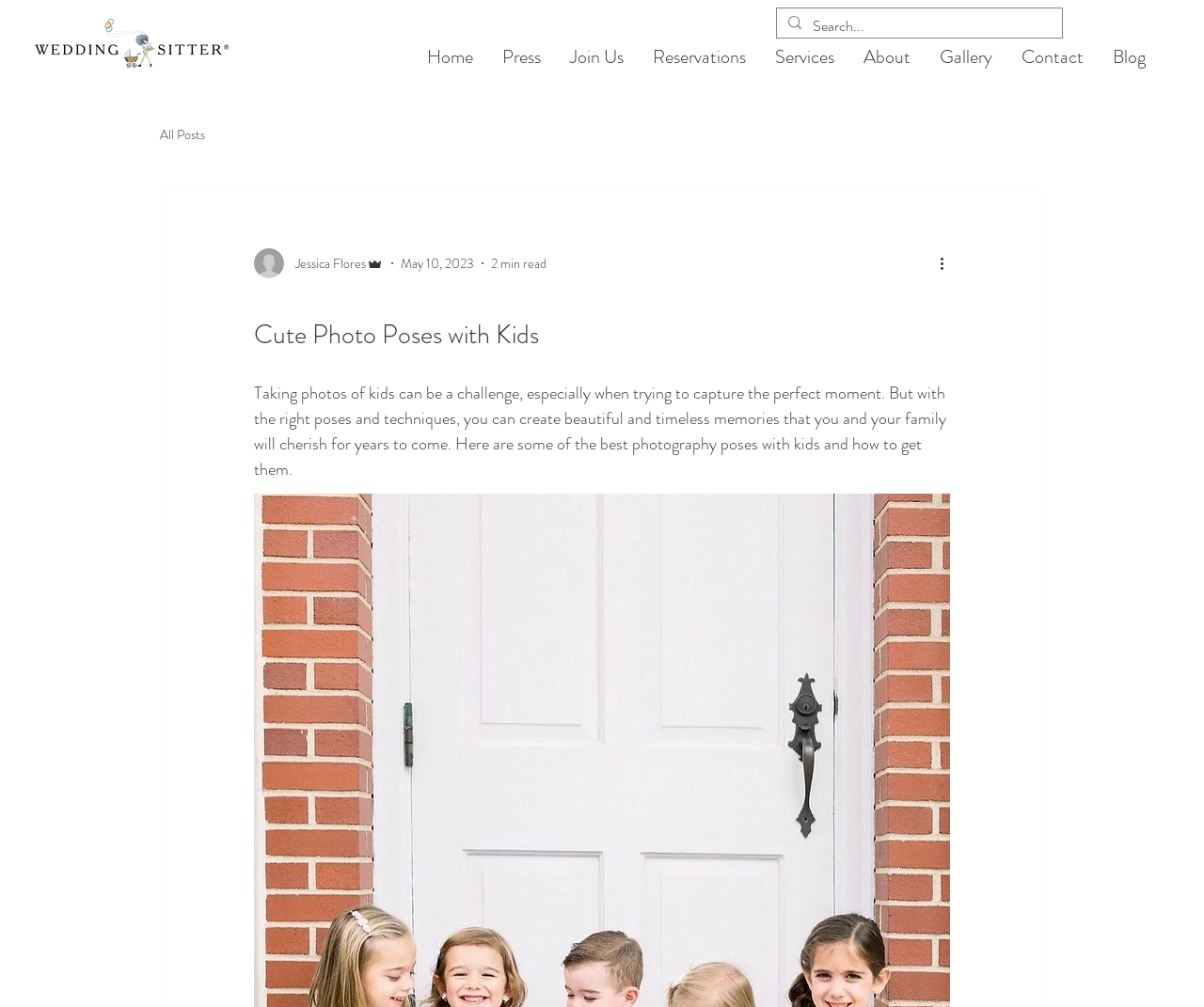Provide the bounding box coordinates of the UI element that matches the description: "Jessica Flores".

[0.211, 0.246, 0.319, 0.276]